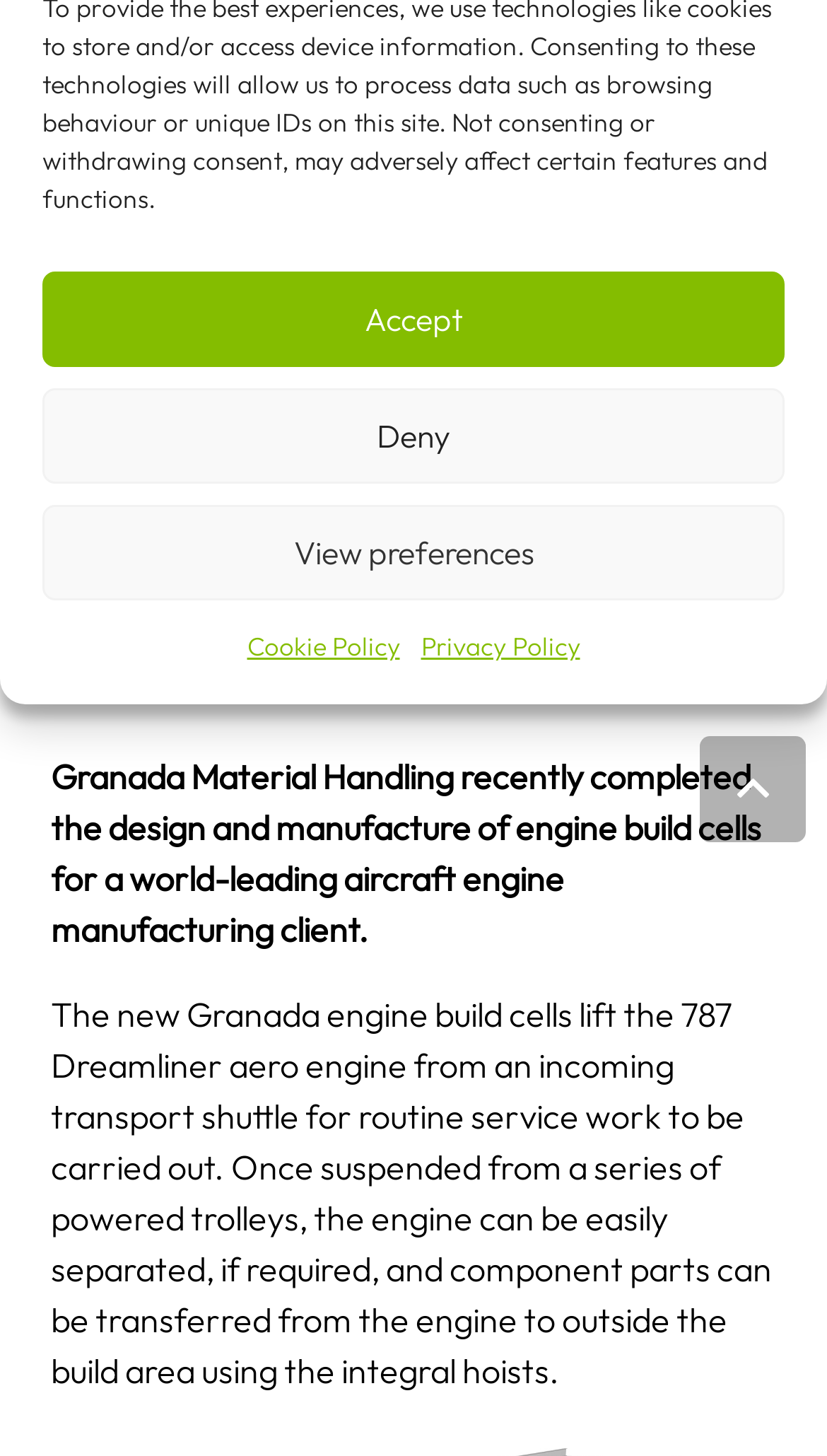Using the element description Accept, predict the bounding box coordinates for the UI element. Provide the coordinates in (top-left x, top-left y, bottom-right x, bottom-right y) format with values ranging from 0 to 1.

[0.051, 0.186, 0.949, 0.252]